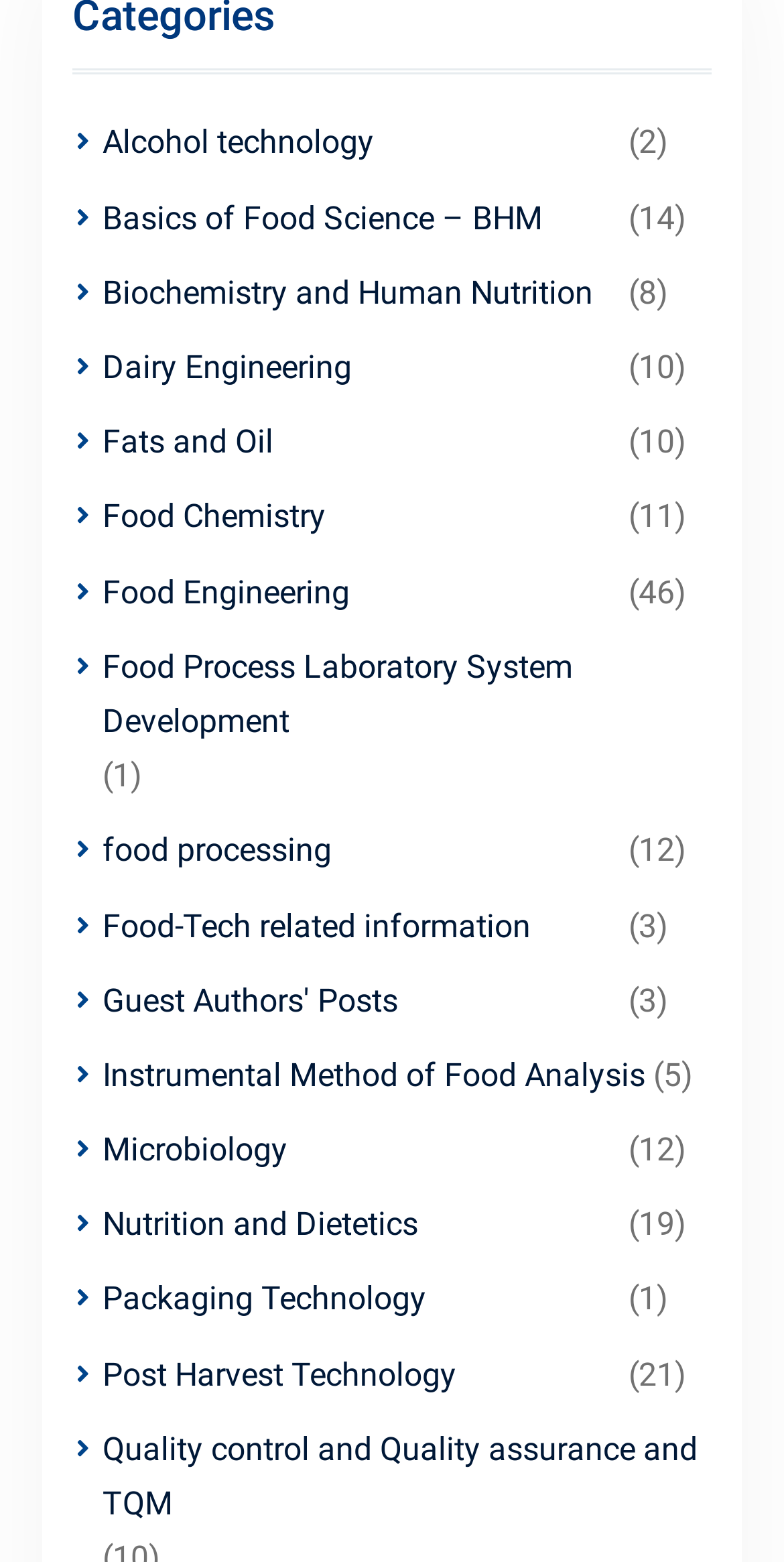Identify the bounding box coordinates for the UI element mentioned here: "Biochemistry and Human Nutrition". Provide the coordinates as four float values between 0 and 1, i.e., [left, top, right, bottom].

[0.13, 0.17, 0.791, 0.205]